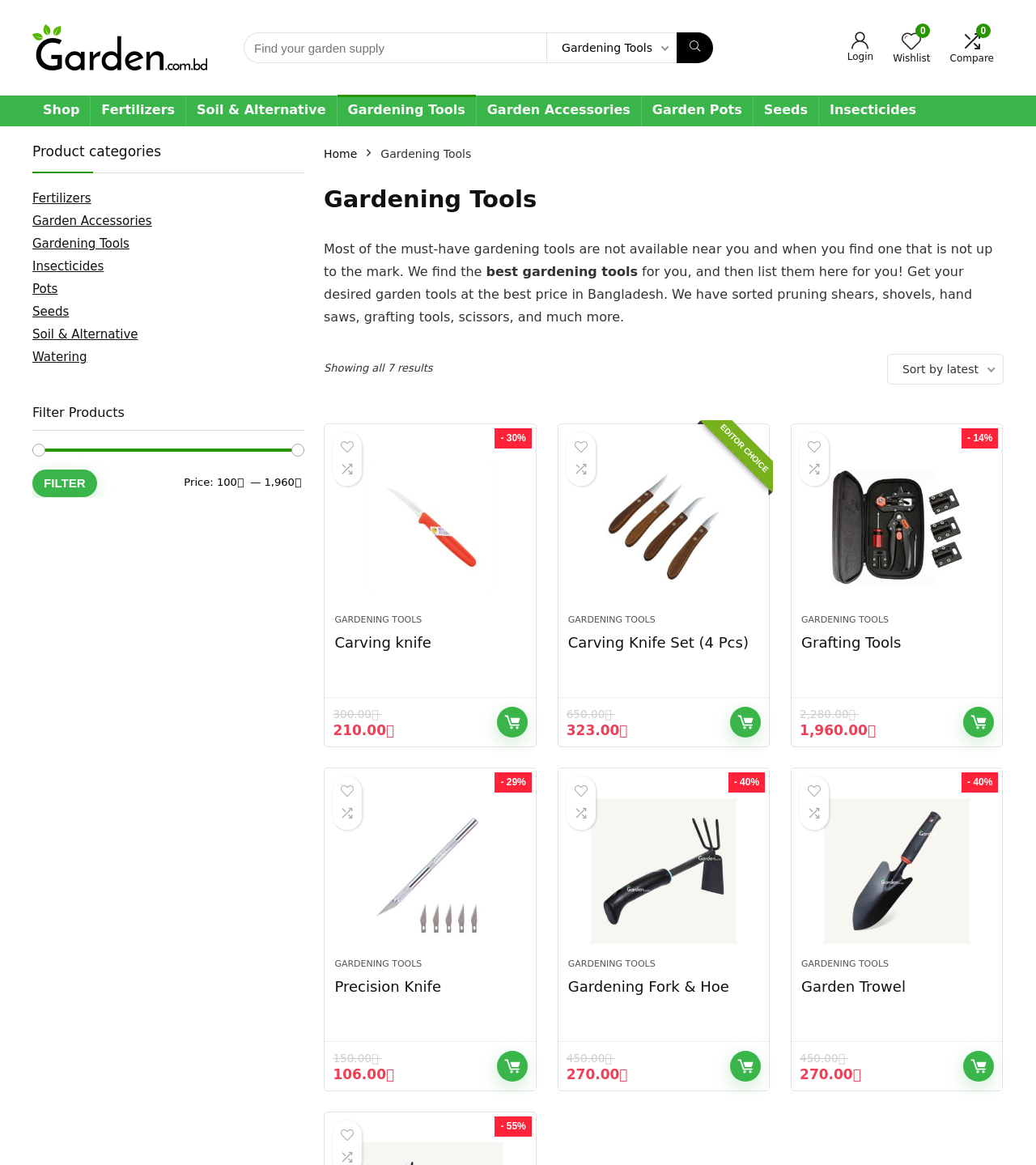Answer the question below with a single word or a brief phrase: 
What is the function of the 'FILTER' button?

Filter products